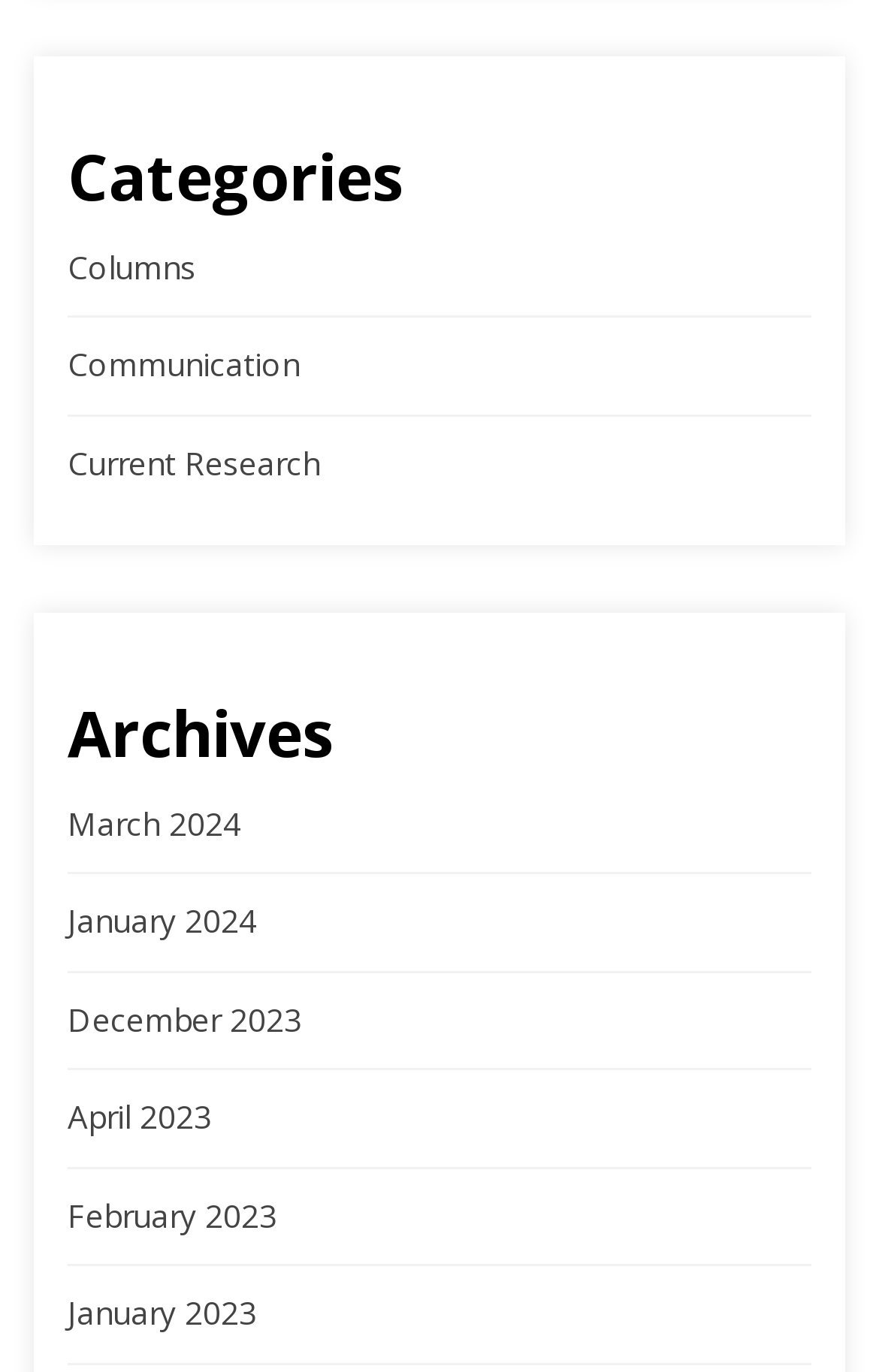Pinpoint the bounding box coordinates of the element that must be clicked to accomplish the following instruction: "Read archives from March 2024". The coordinates should be in the format of four float numbers between 0 and 1, i.e., [left, top, right, bottom].

[0.077, 0.584, 0.274, 0.615]